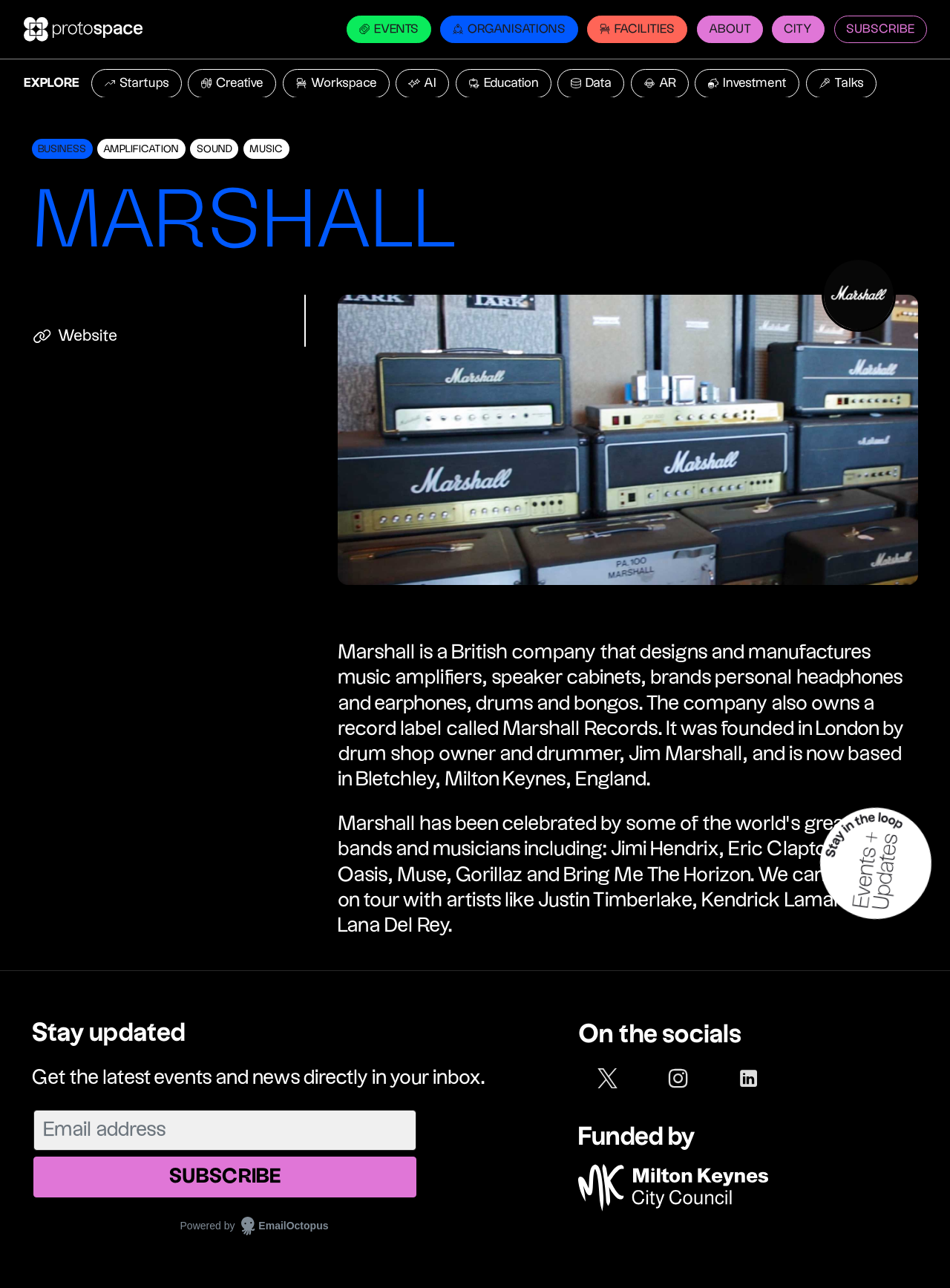Determine the bounding box coordinates for the HTML element described here: "Follow us on Twitter".

[0.609, 0.815, 0.67, 0.86]